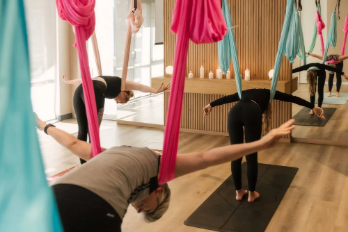Based on the image, give a detailed response to the question: What is the tone of the studio's lighting?

The space is bright and inviting, with soft lighting that adds warmth to the overall atmosphere of the studio, creating a comfortable environment for the aerial yoga class.